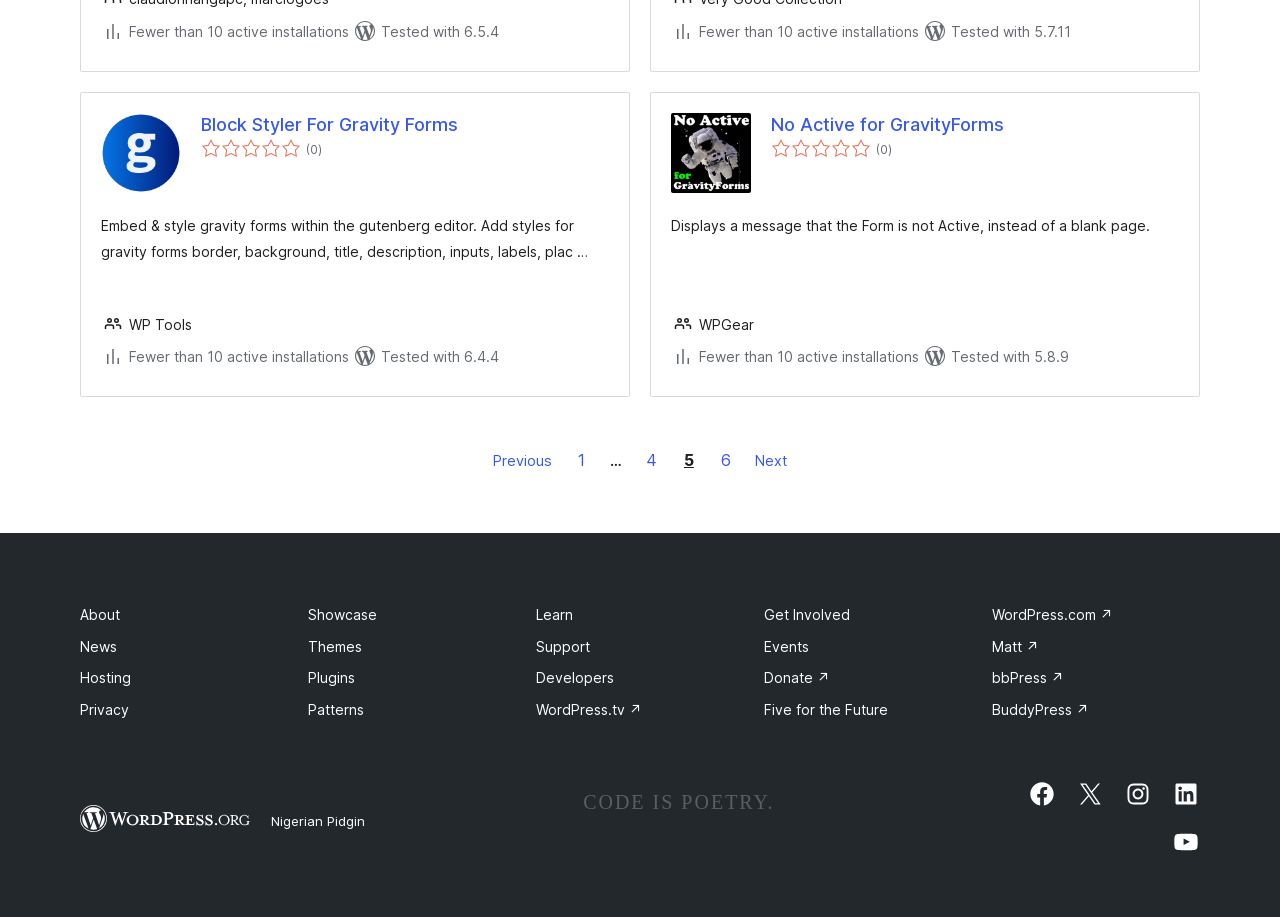Please specify the bounding box coordinates of the clickable region necessary for completing the following instruction: "Learn more about WordPress". The coordinates must consist of four float numbers between 0 and 1, i.e., [left, top, right, bottom].

[0.062, 0.878, 0.196, 0.909]